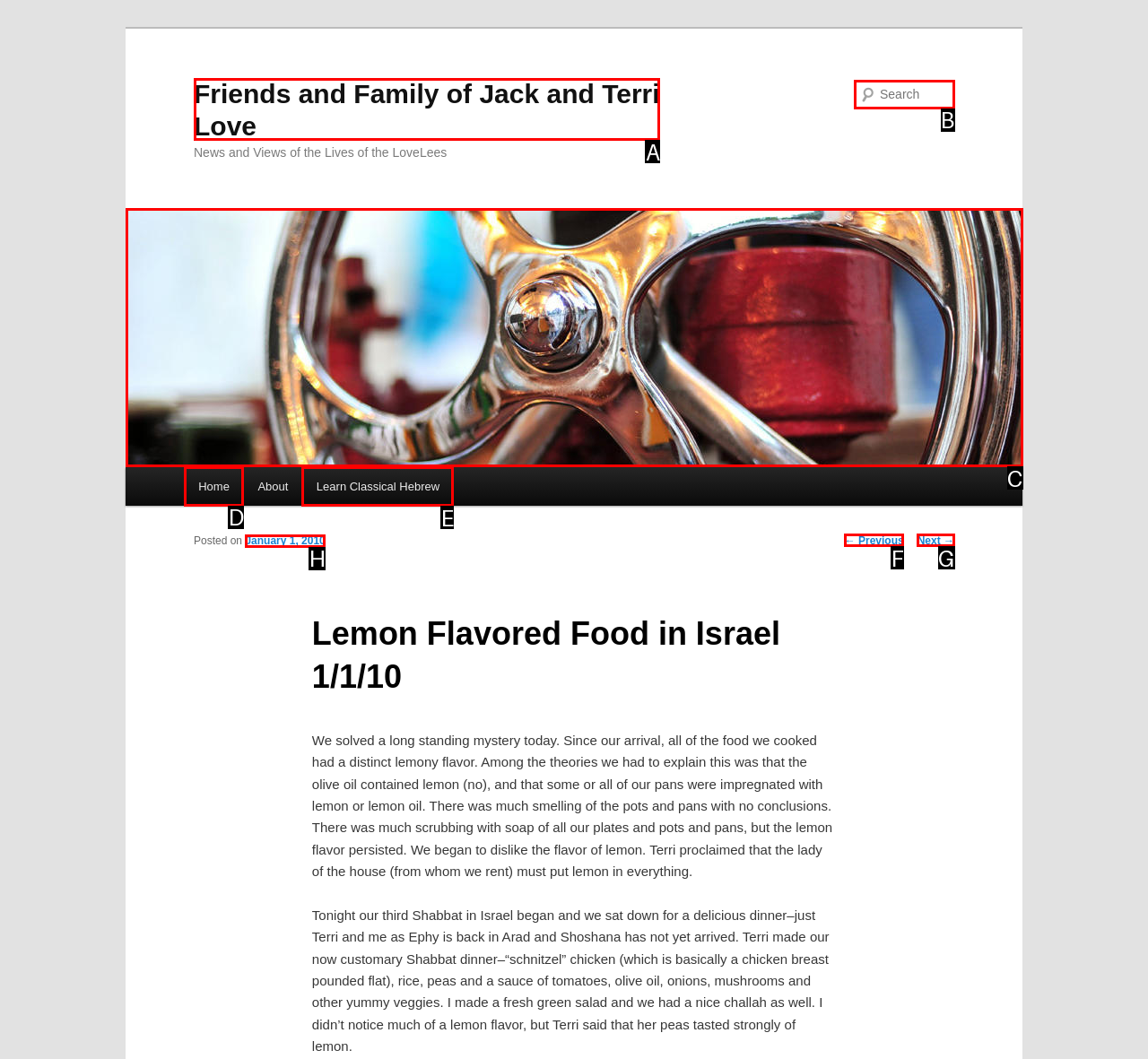Identify the letter of the UI element needed to carry out the task: Learn Classical Hebrew
Reply with the letter of the chosen option.

E